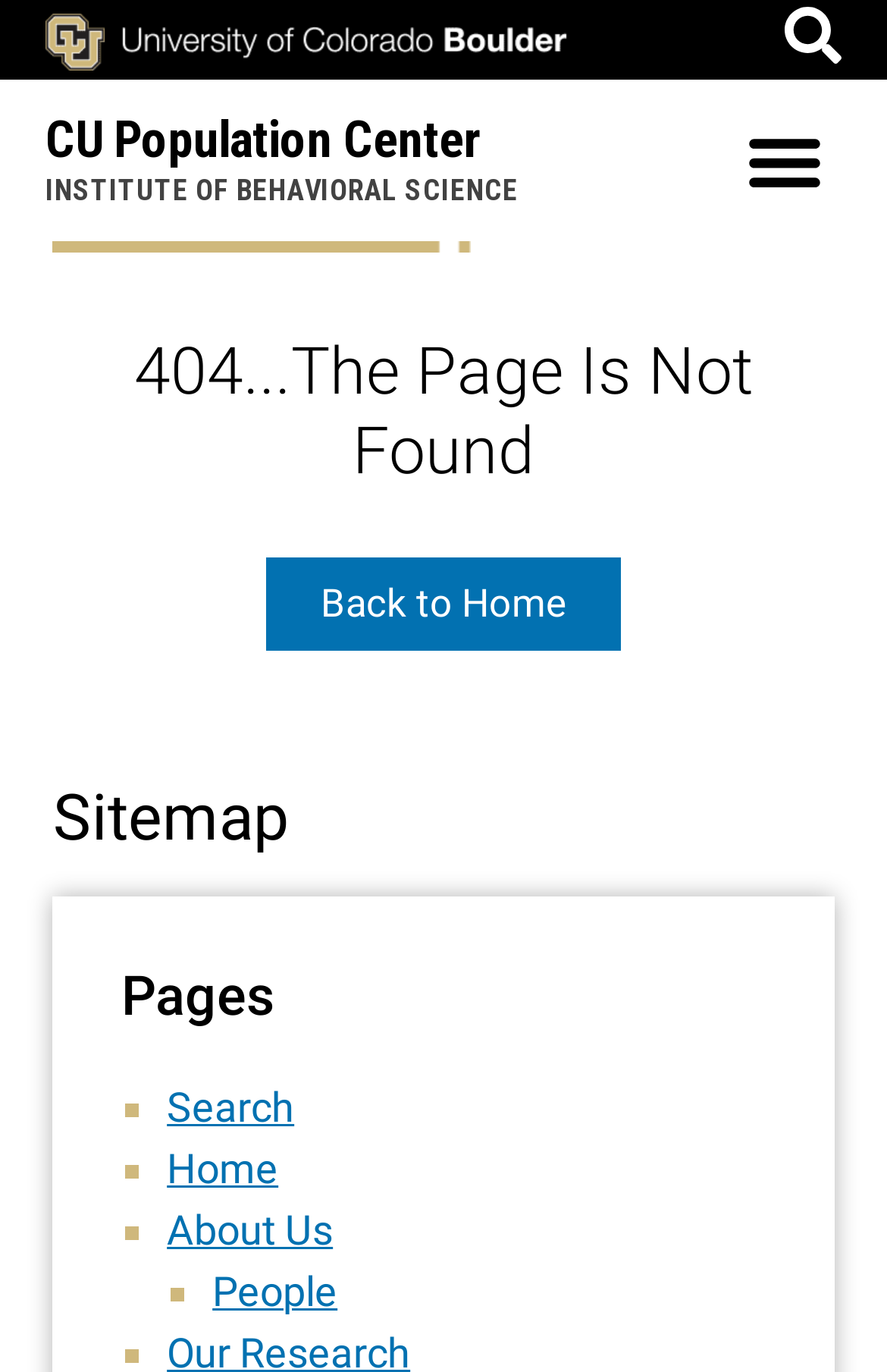Answer the following query with a single word or phrase:
What is the error message on the page?

404...The Page Is Not Found